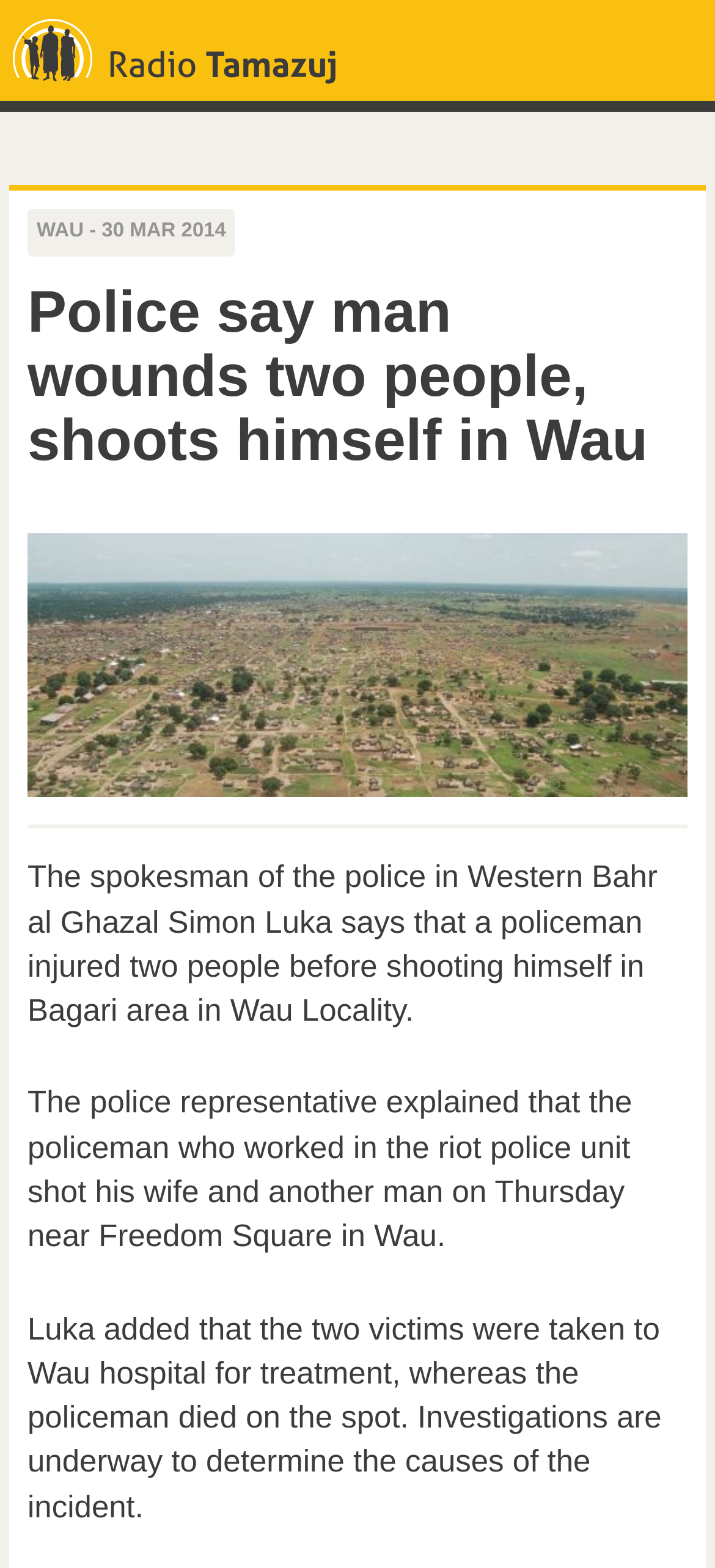How many people were injured by the policeman?
Could you answer the question in a detailed manner, providing as much information as possible?

According to the article, the policeman injured two people before shooting himself, as stated in the sentence 'The spokesman of the police in Western Bahr al Ghazal Simon Luka says that a policeman injured two people before shooting himself in Bagari area in Wau Locality.'